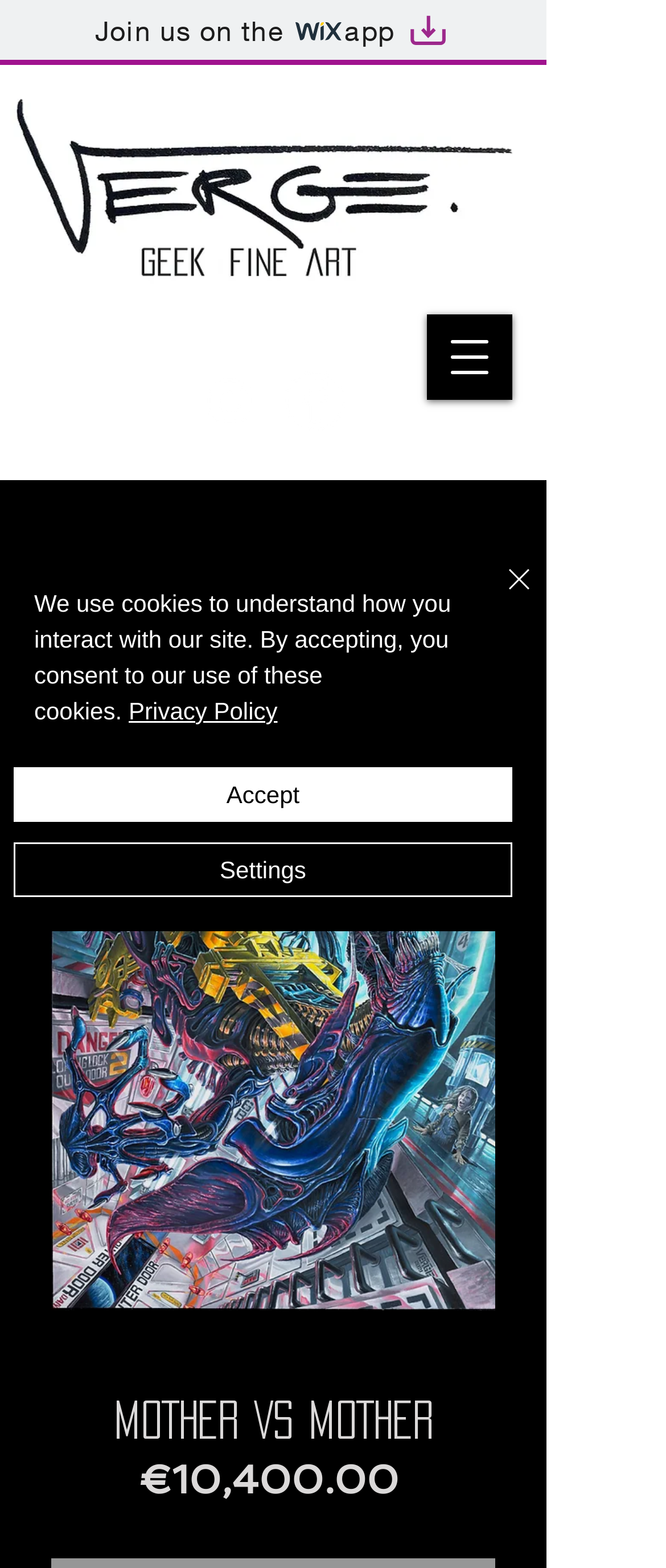Extract the text of the main heading from the webpage.

MOTHER VS MOTHER